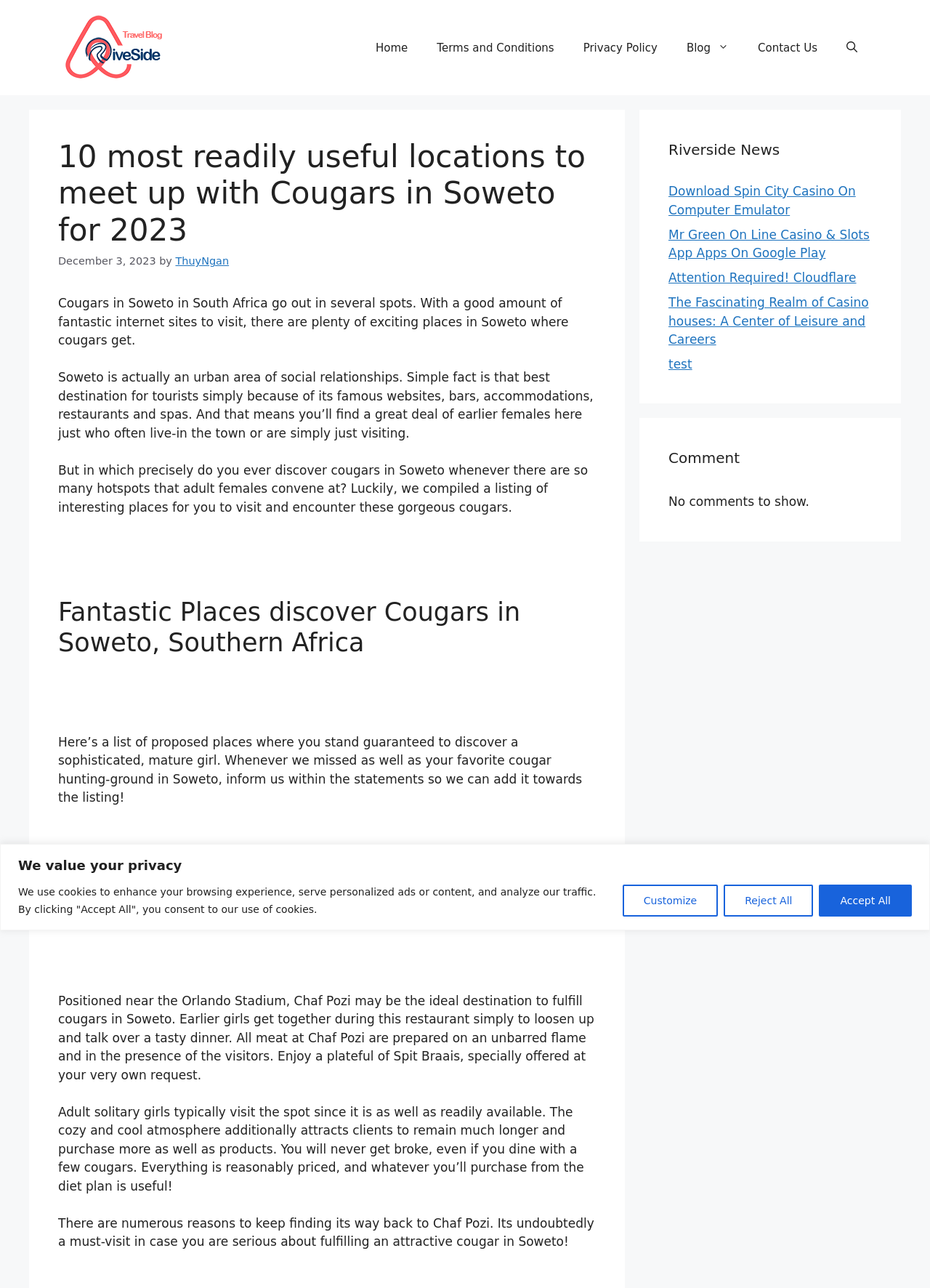Describe every aspect of the webpage comprehensively.

This webpage is about the top 10 locations to meet cougars in Soweto, South Africa. At the top, there is a banner with the site's logo and a navigation menu with links to the home page, terms and conditions, privacy policy, blog, and contact us. Below the navigation menu, there is a heading that reads "10 most readily useful locations to meet up with Cougars in Soweto for 2023". 

To the right of the heading, there is a time stamp indicating that the article was published on December 3, 2023, and the author's name, ThuyNgan. The article begins with a brief introduction to Soweto, describing it as an urban area with many social hotspots, making it an ideal destination for tourists. 

The main content of the article is divided into sections, each describing a specific location where cougars can be found in Soweto. The first location mentioned is Chaf Pozi, a restaurant near the Orlando Stadium, which is known for its unique dining experience and cozy atmosphere. The article suggests that this is a great spot to meet cougars, as they often visit the restaurant to relax and socialize.

On the right side of the page, there are two complementary sections. The top section has a heading "Riverside News" and lists several links to news articles and online casino apps. The bottom section has a heading "Comment" and indicates that there are no comments to show.

At the bottom of the page, there is a cookie policy notification with buttons to customize, reject all, or accept all cookies.